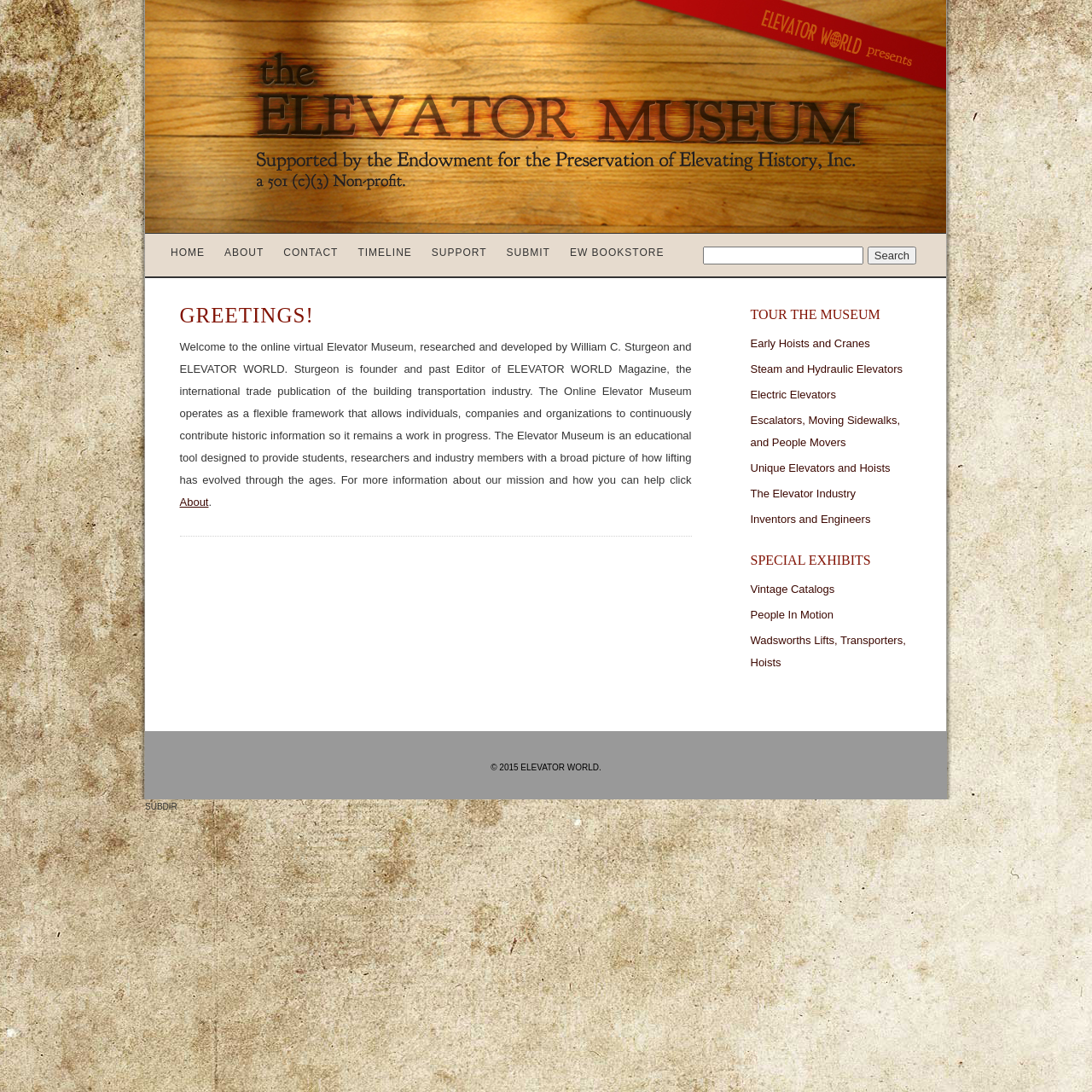Identify the bounding box coordinates for the UI element described as follows: Wadsworths Lifts, Transporters, Hoists. Use the format (top-left x, top-left y, bottom-right x, bottom-right y) and ensure all values are floating point numbers between 0 and 1.

[0.687, 0.58, 0.83, 0.612]